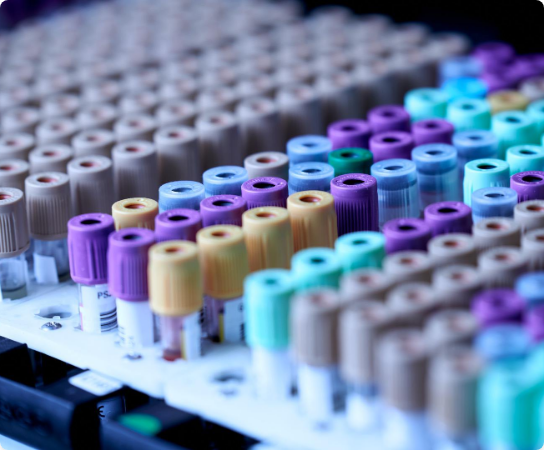What is the field of study that utilizes these tubes? Refer to the image and provide a one-word or short phrase answer.

Phlebotomy